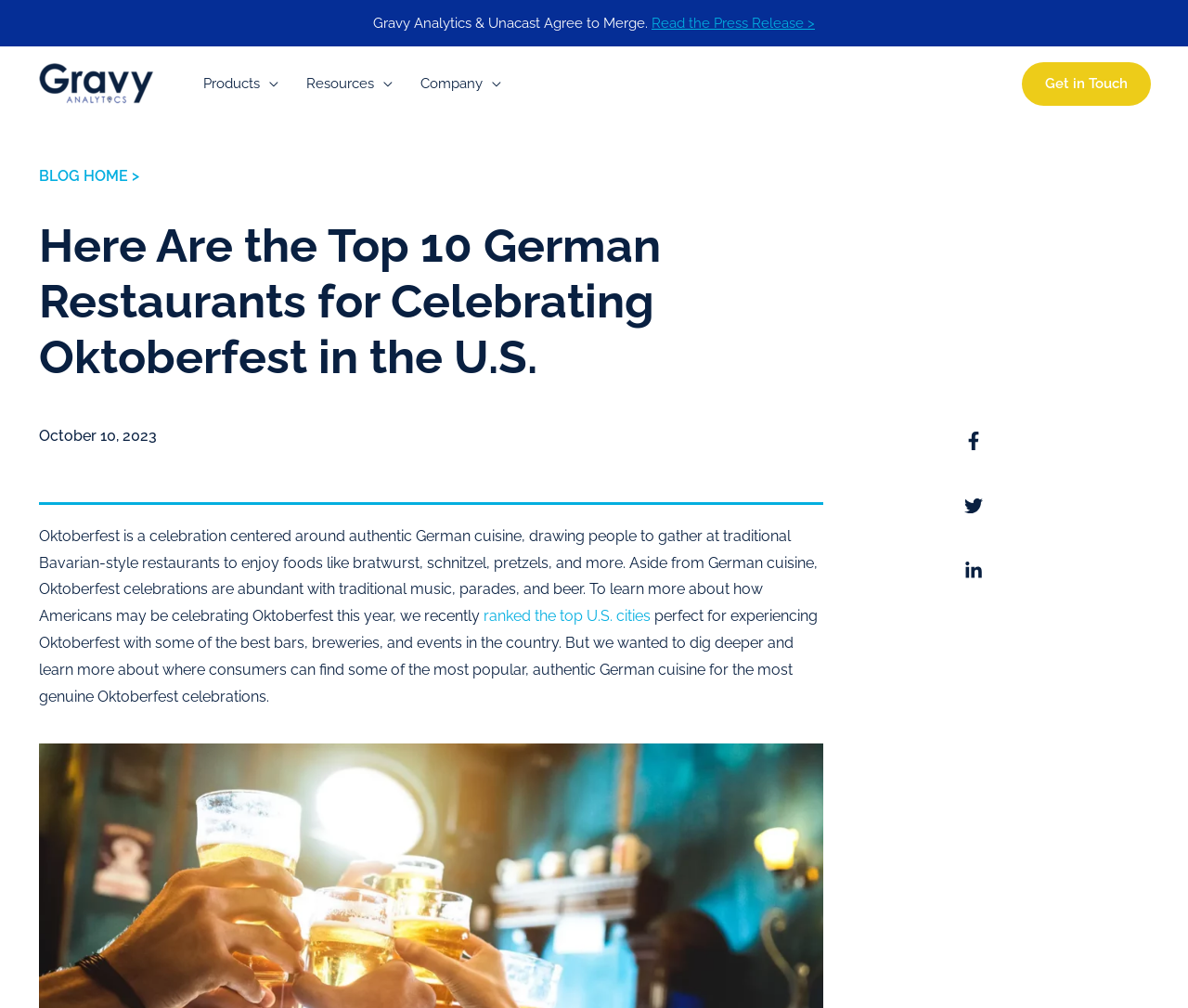Locate the bounding box coordinates of the element you need to click to accomplish the task described by this instruction: "Get in touch".

[0.86, 0.061, 0.969, 0.105]